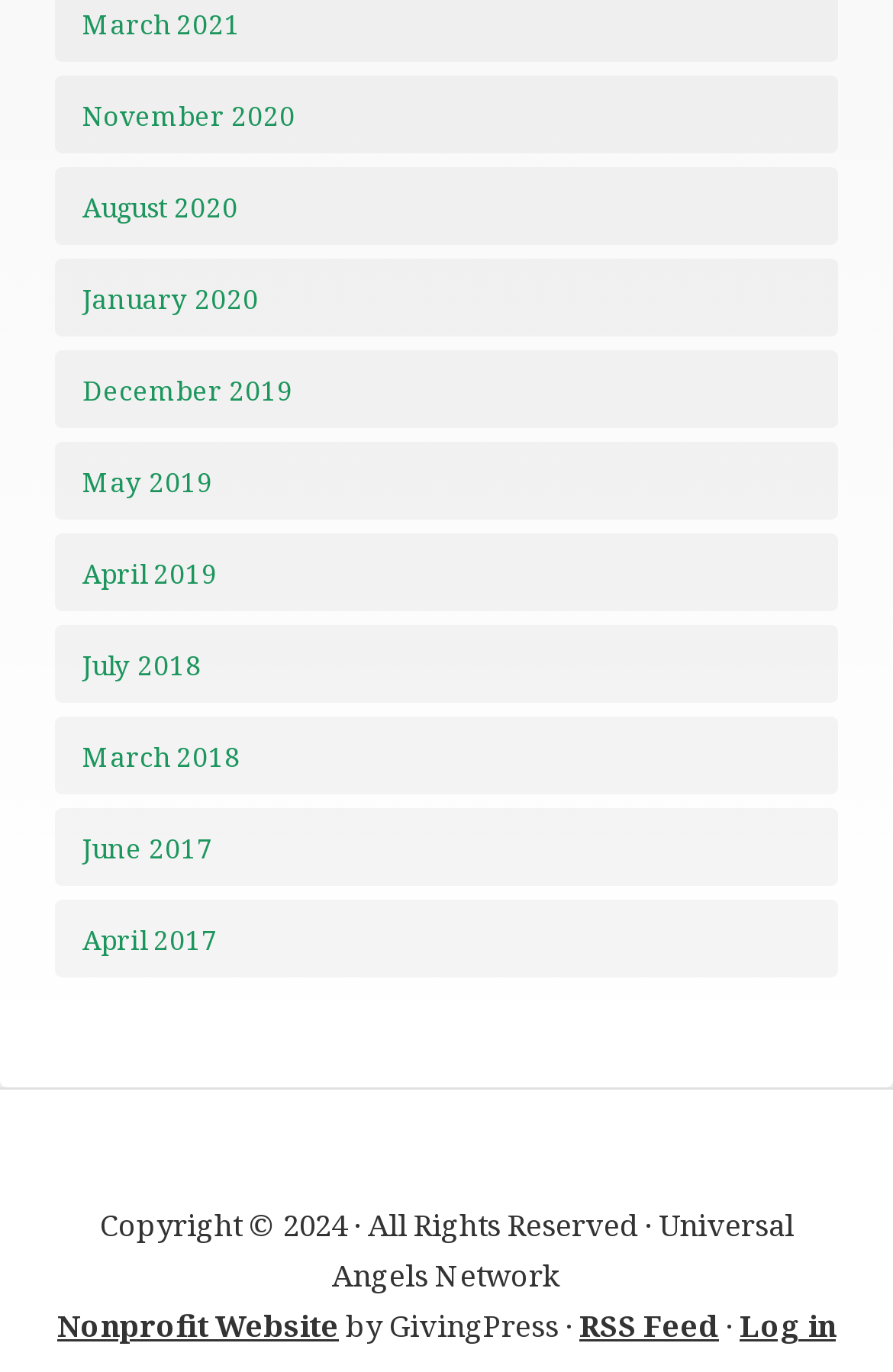Please locate the bounding box coordinates of the region I need to click to follow this instruction: "Visit Nonprofit Website".

[0.064, 0.952, 0.379, 0.982]